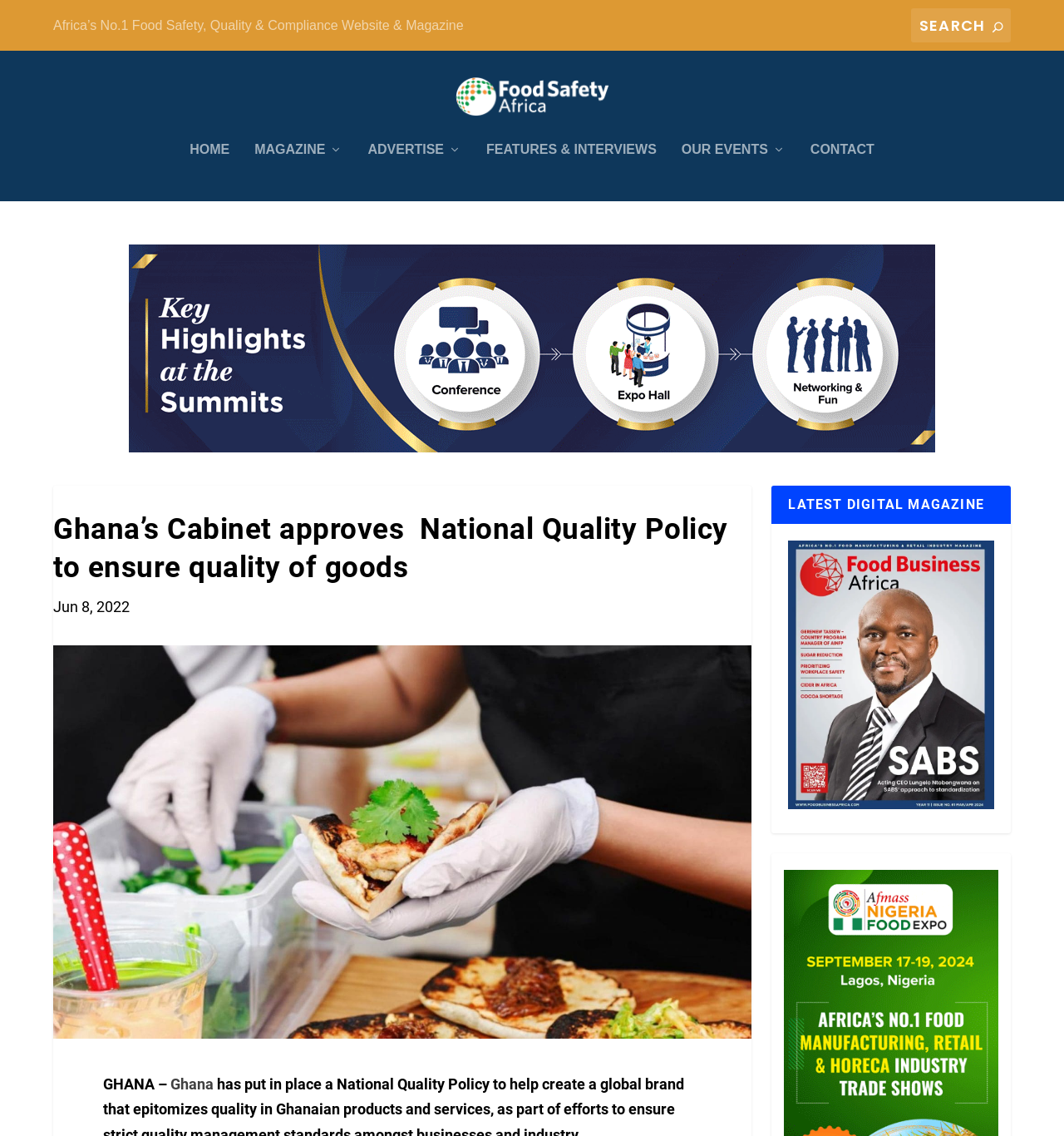What is the position of the search box?
Give a detailed response to the question by analyzing the screenshot.

I found the answer by looking at the bounding box coordinates of the search box element, which has a top-left coordinate of [0.856, 0.007] and a bottom-right coordinate of [0.95, 0.037], indicating that it is located in the top-right corner of the webpage.